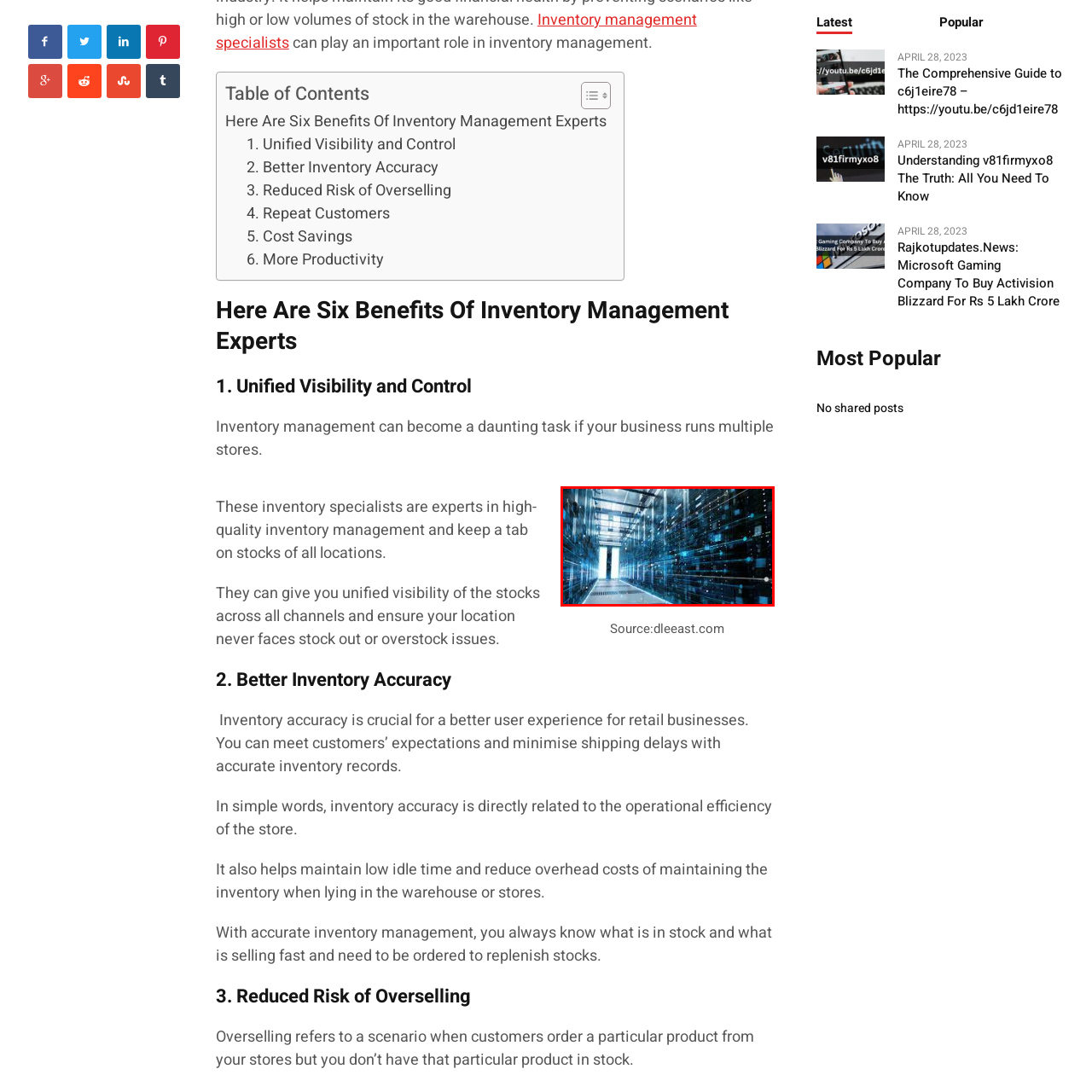What is the benefit of maintaining optimal inventory accuracy?
Examine the image outlined by the red bounding box and answer the question with as much detail as possible.

The caption suggests that maintaining optimal inventory accuracy helps to 'mitigate risks related to overselling, further enhancing customer satisfaction and operational efficiency', implying that accurate inventory management leads to improved customer satisfaction.